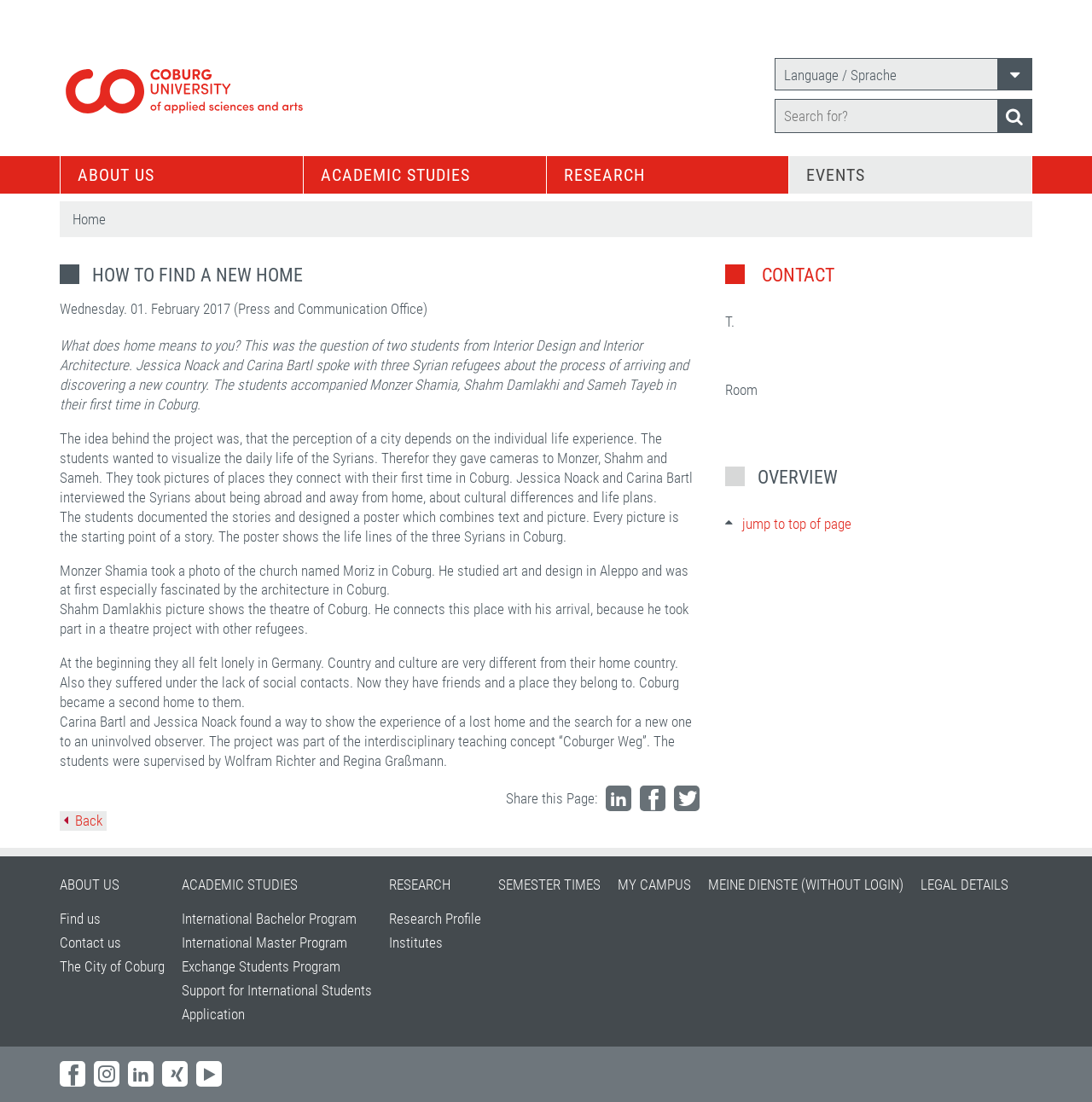What is the name of the university?
From the screenshot, provide a brief answer in one word or phrase.

Coburg University